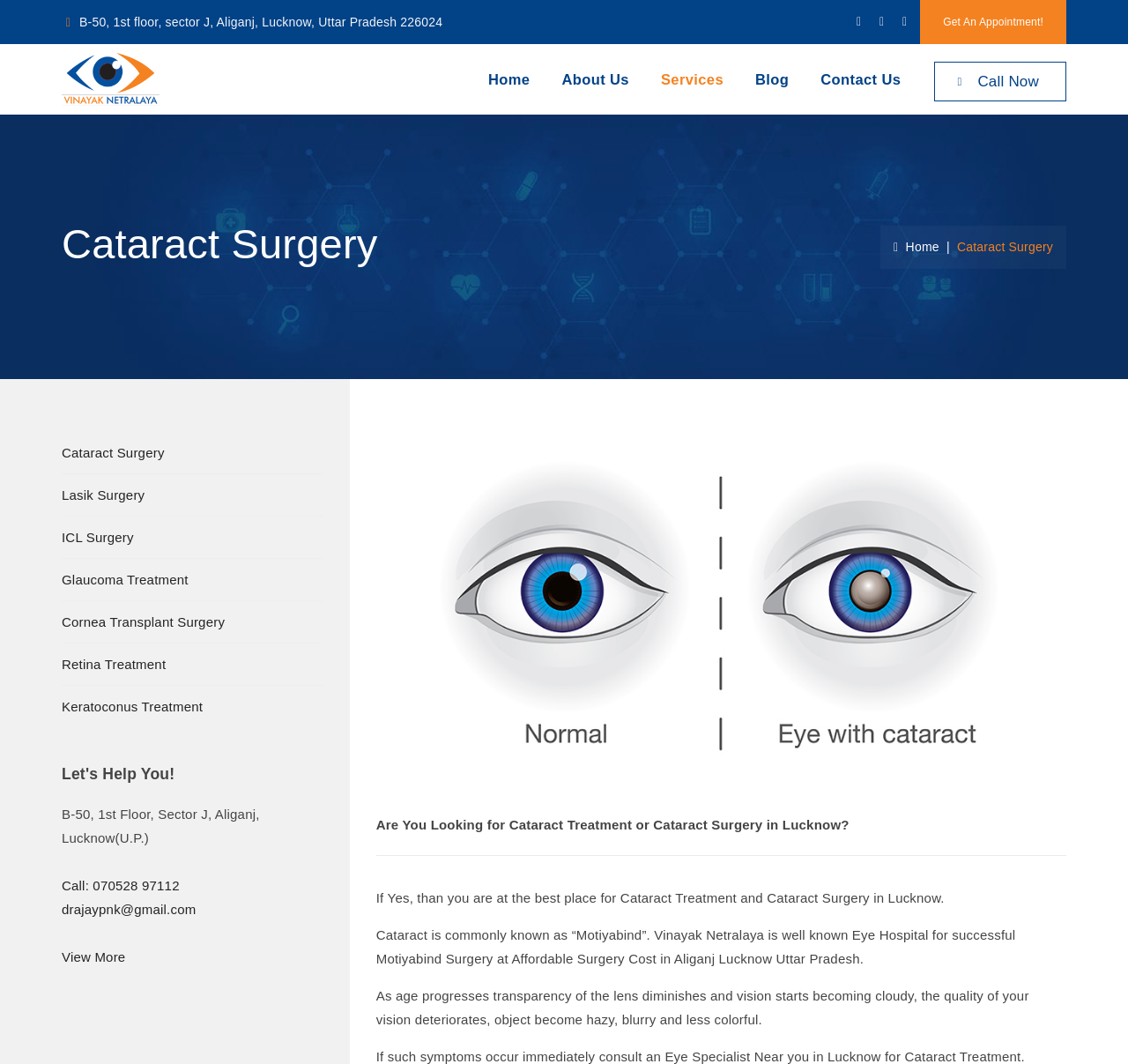Describe every aspect of the webpage in a detailed manner.

This webpage appears to be a medical website, specifically an eye hospital's website, with a focus on cataract surgery and treatment. 

At the top of the page, there is a layout table containing the hospital's address, social media links, and a call-to-action button to get an appointment. 

Below this, there is a navigation menu with links to different sections of the website, including the home page, about us, services, blog, and contact us. 

The main content of the page is divided into two sections. The left section has a profile of Dr. Ajay Prakash, an eye specialist, with his image and a link to his profile. 

The right section has a heading "Cataract Surgery" and a brief introduction to cataract treatment and surgery. There is also a large image below this heading, which appears to be related to eye care or surgery. 

Further down, there are several links to different types of eye surgeries and treatments, including Lasik surgery, ICL surgery, glaucoma treatment, and more. 

The page also has a section with a heading "Let's Help You!" which contains the hospital's address, phone number, and email address. There is also a "View More" link at the bottom of the page. 

Throughout the page, there are several static text elements that provide information about cataract treatment, its symptoms, and the importance of consulting an eye specialist.